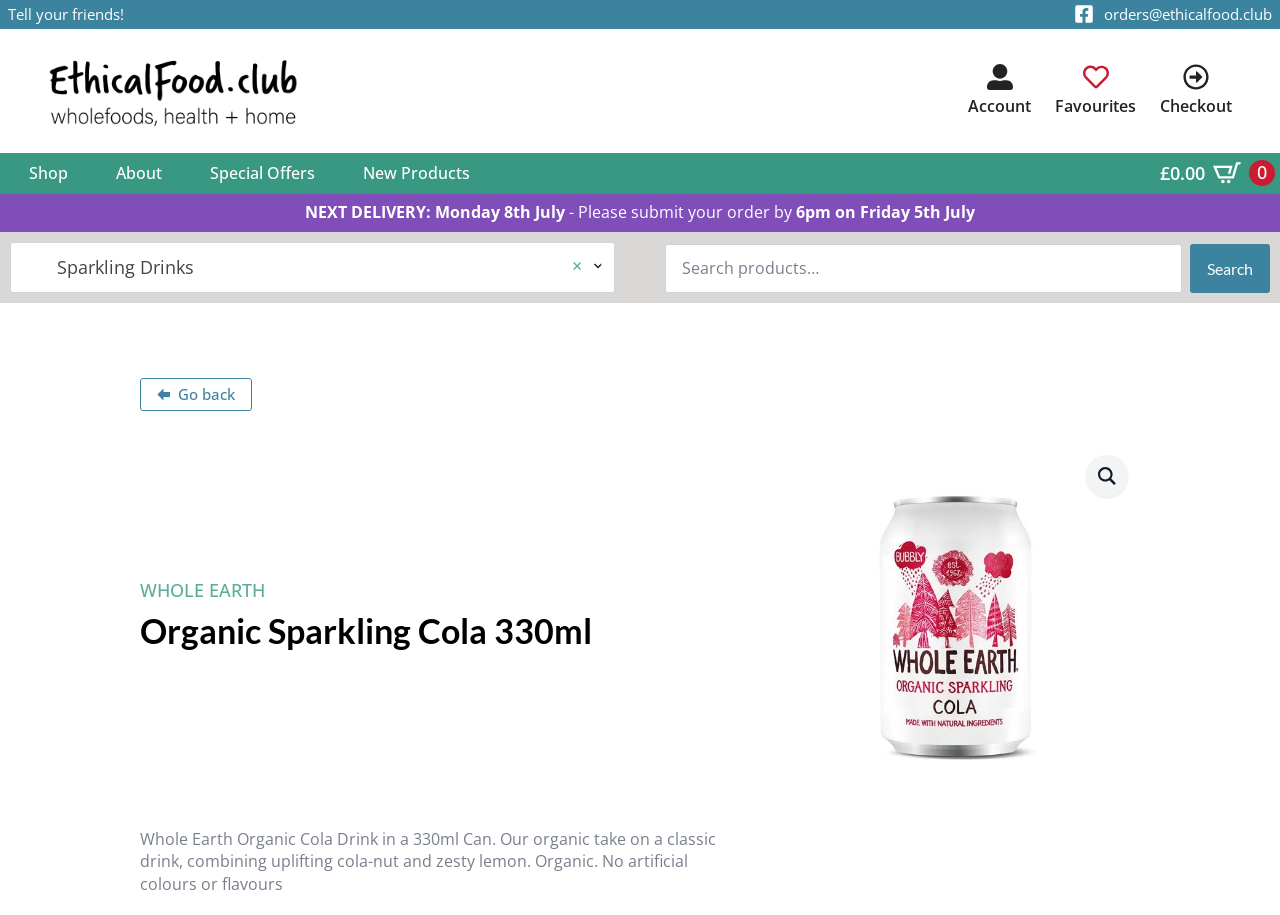Provide the bounding box coordinates of the UI element that matches the description: "Favourites".

[0.824, 0.07, 0.888, 0.128]